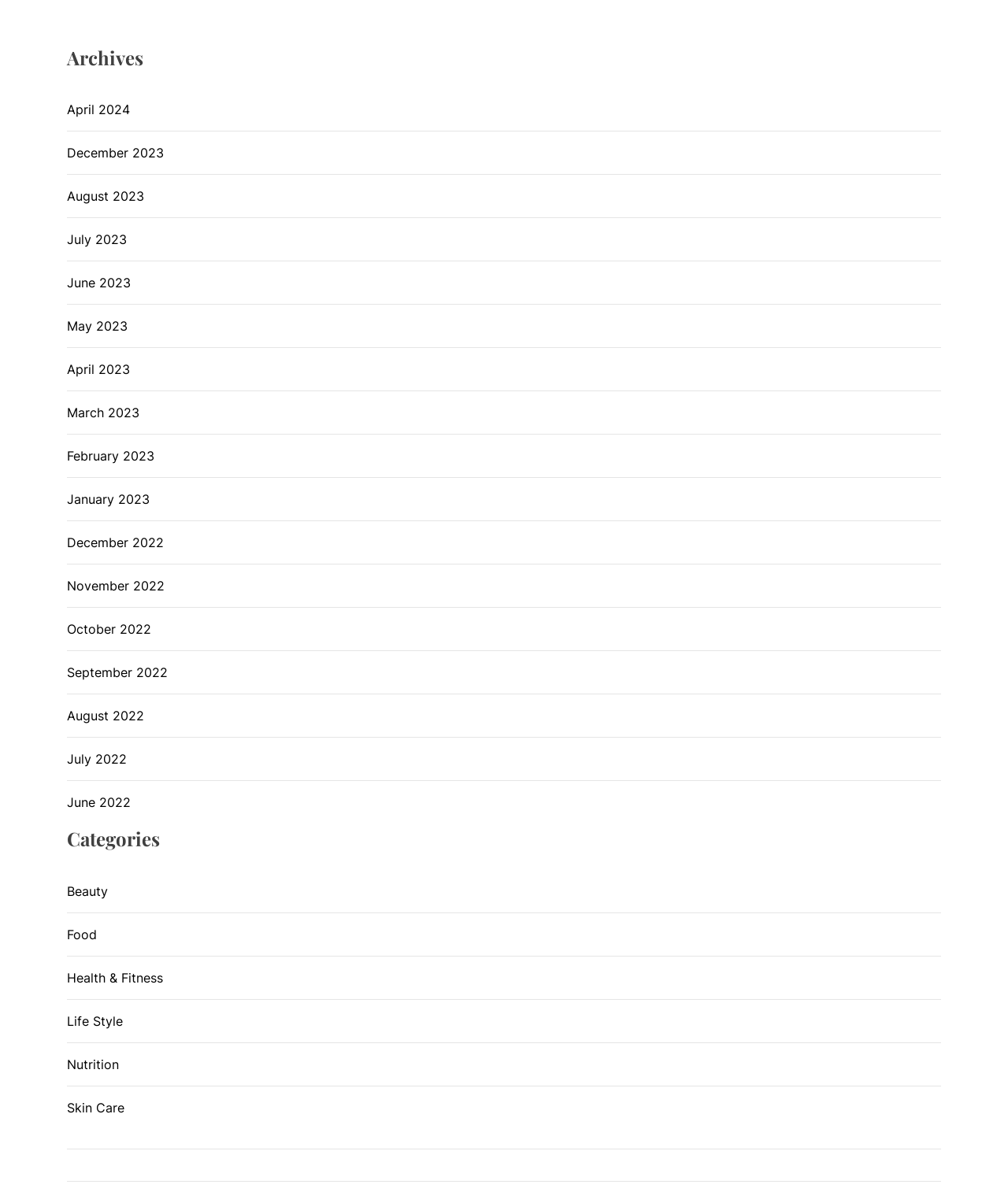Determine the bounding box for the described UI element: "Health & Fitness".

[0.066, 0.815, 0.162, 0.831]